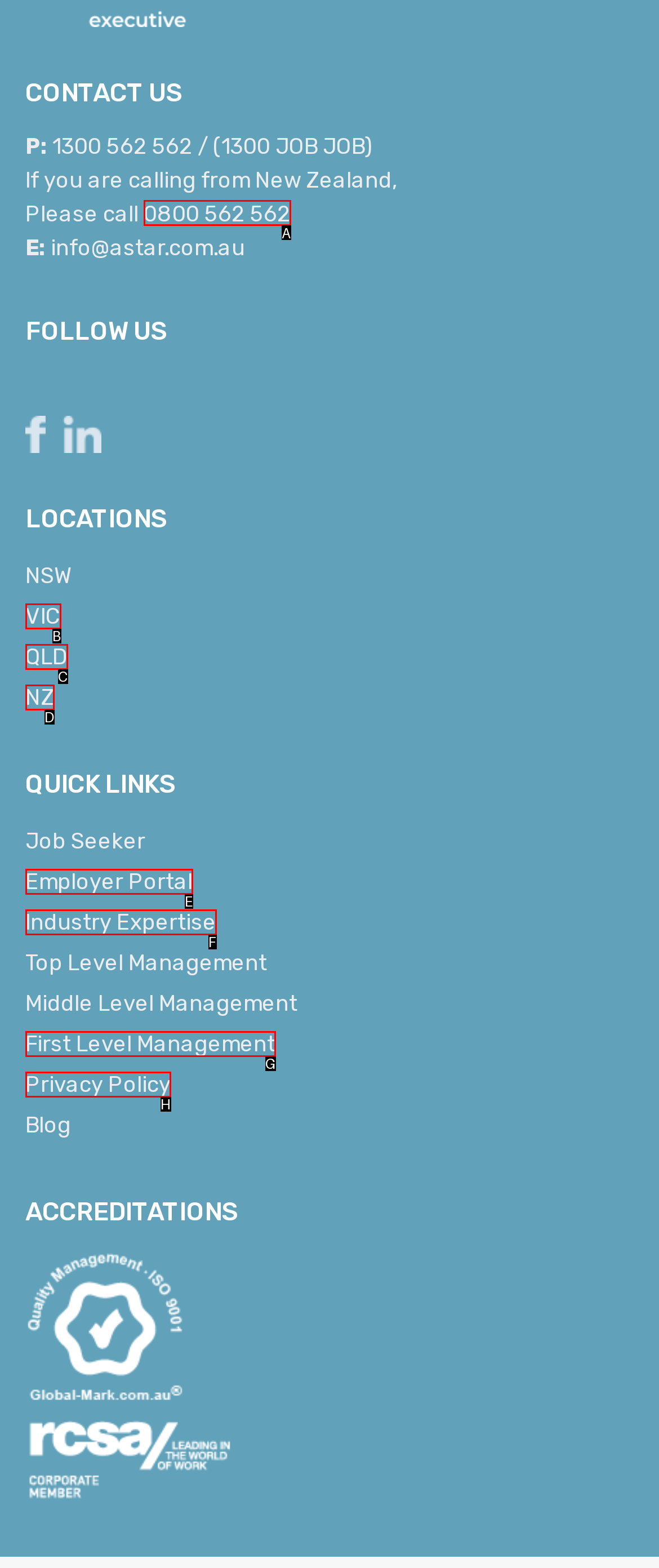Tell me which one HTML element best matches the description: Industry Expertise Answer with the option's letter from the given choices directly.

F